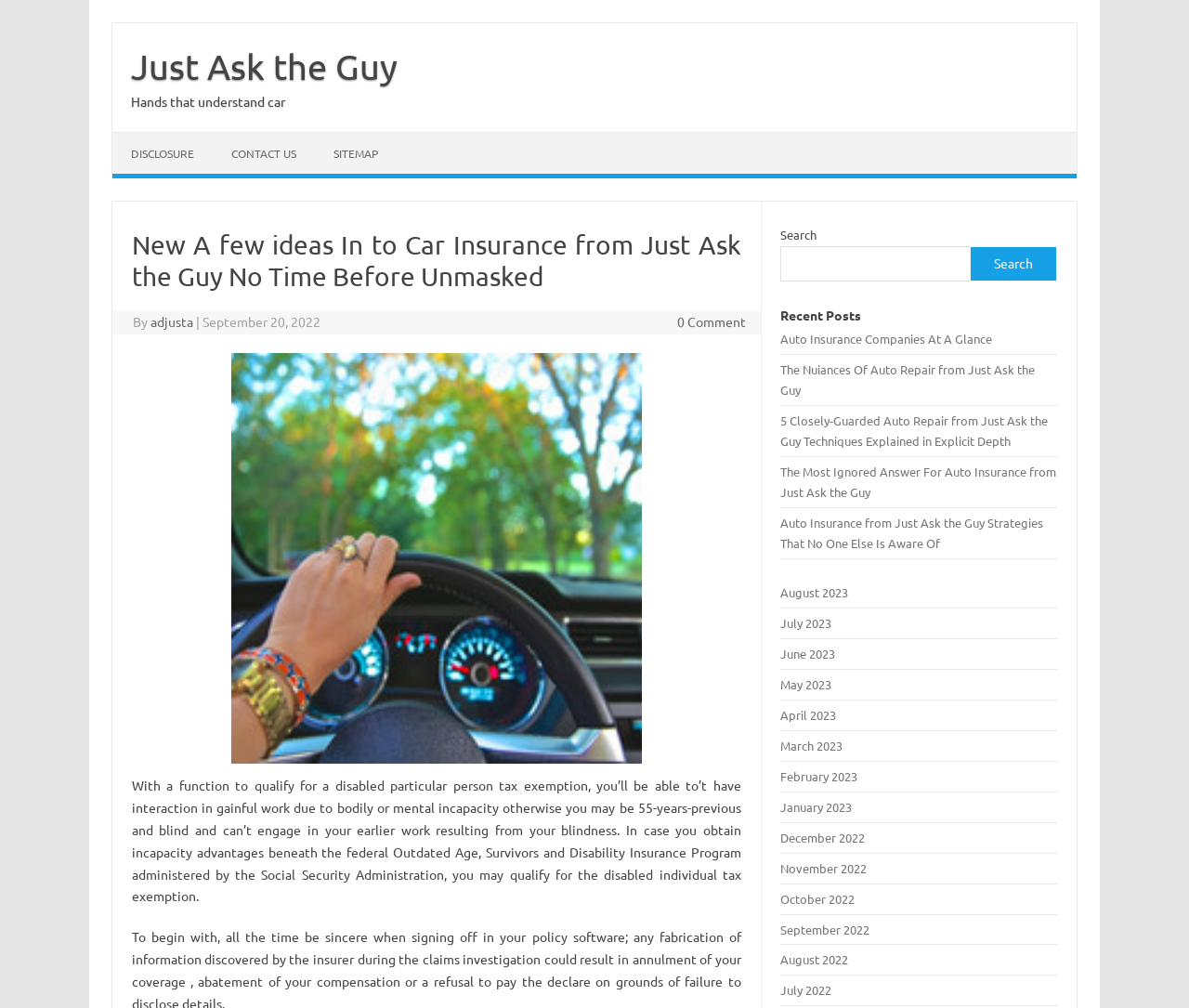Show the bounding box coordinates of the region that should be clicked to follow the instruction: "Check the recent post about Auto Insurance Companies At A Glance."

[0.657, 0.329, 0.835, 0.344]